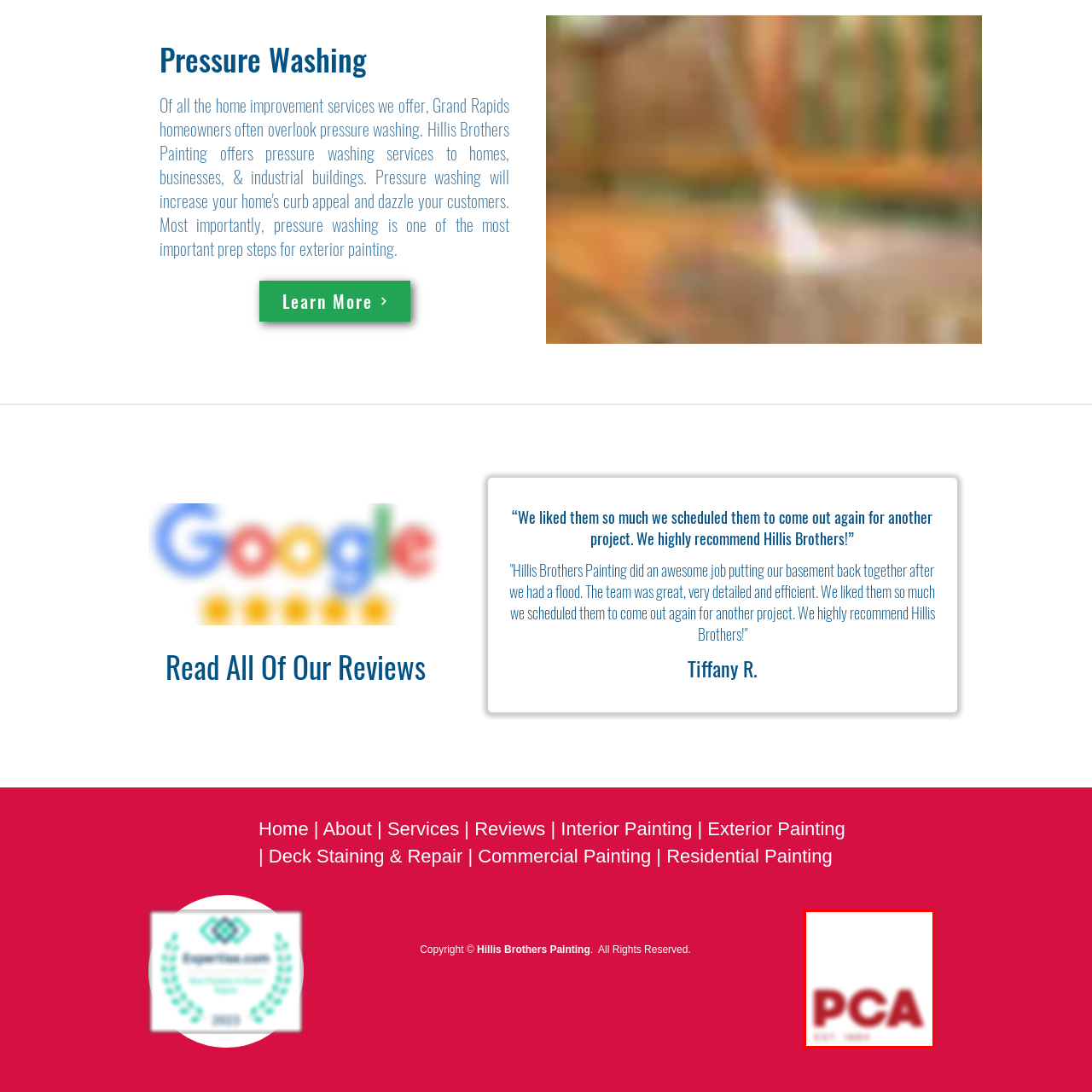Use the image within the highlighted red box to answer the following question with a single word or phrase:
What does the PCA logo symbolize?

Quality and professionalism